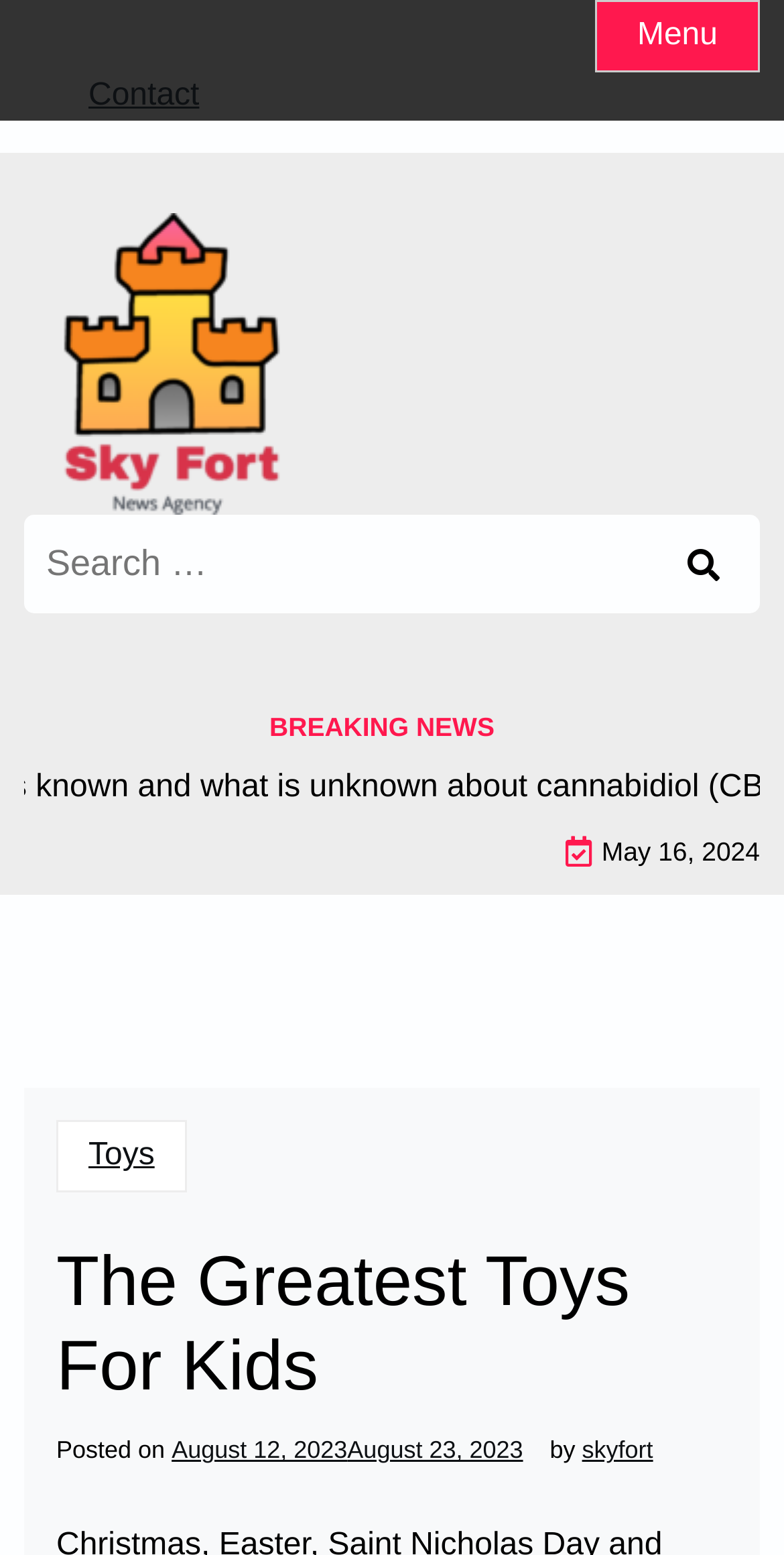Pinpoint the bounding box coordinates of the area that must be clicked to complete this instruction: "Click on Contact Us".

None